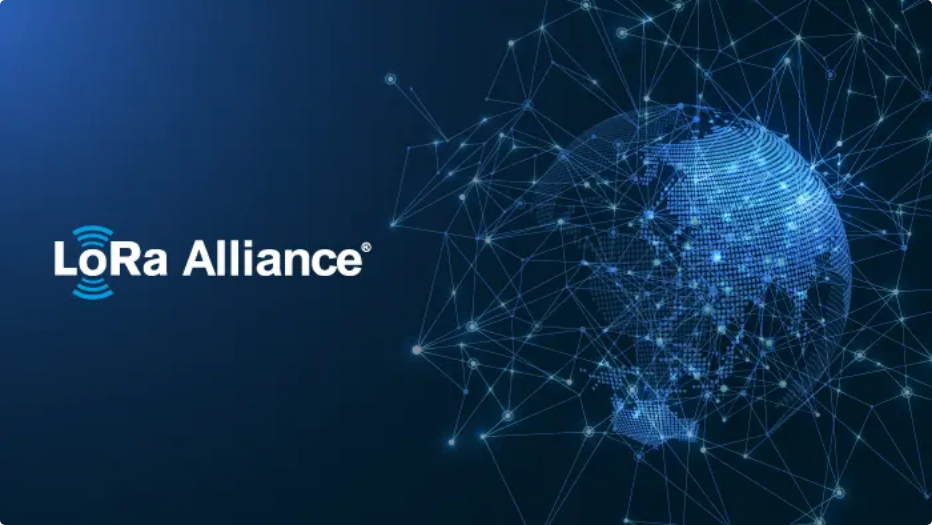Provide a brief response in the form of a single word or phrase:
What does the network of nodes and lines represent?

Global reach and technological advancements